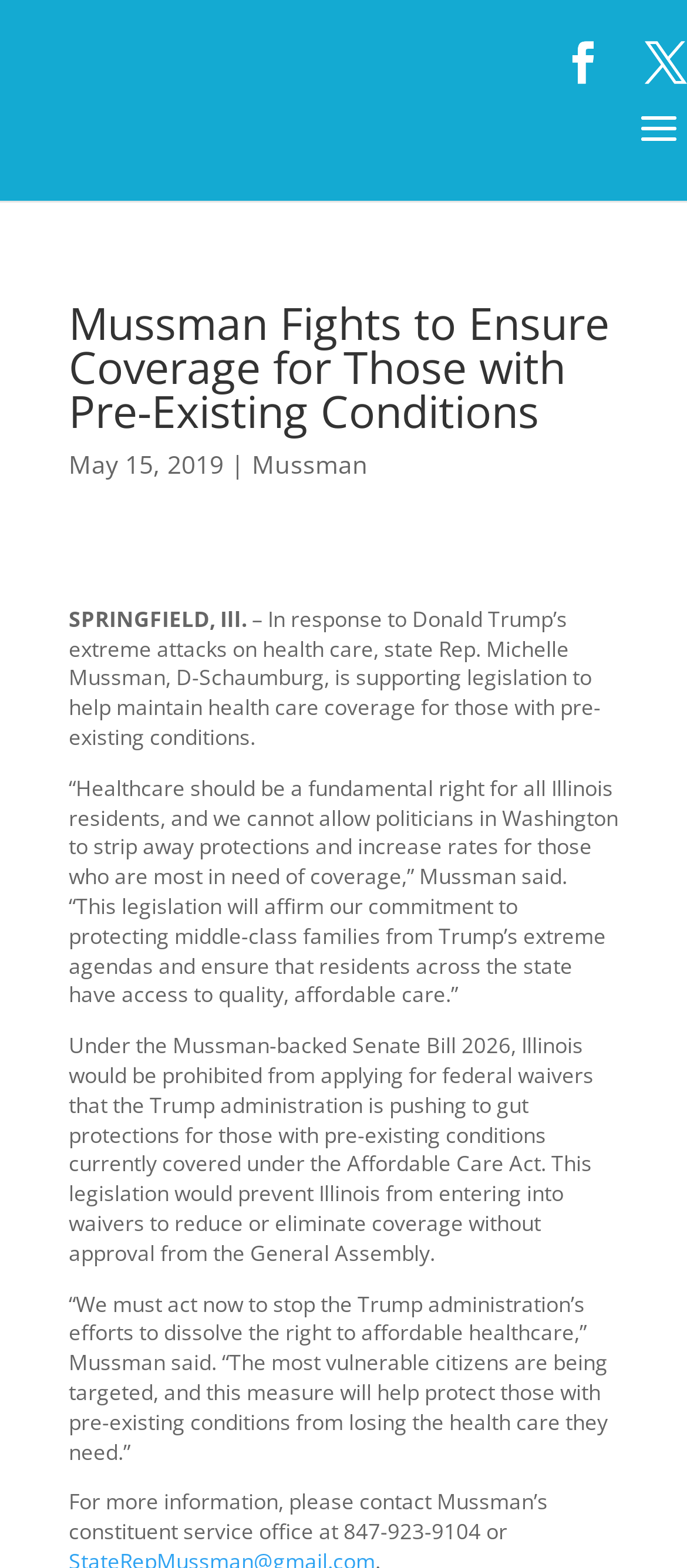Respond to the following question with a brief word or phrase:
What is Michelle Mussman's profession?

State Rep.